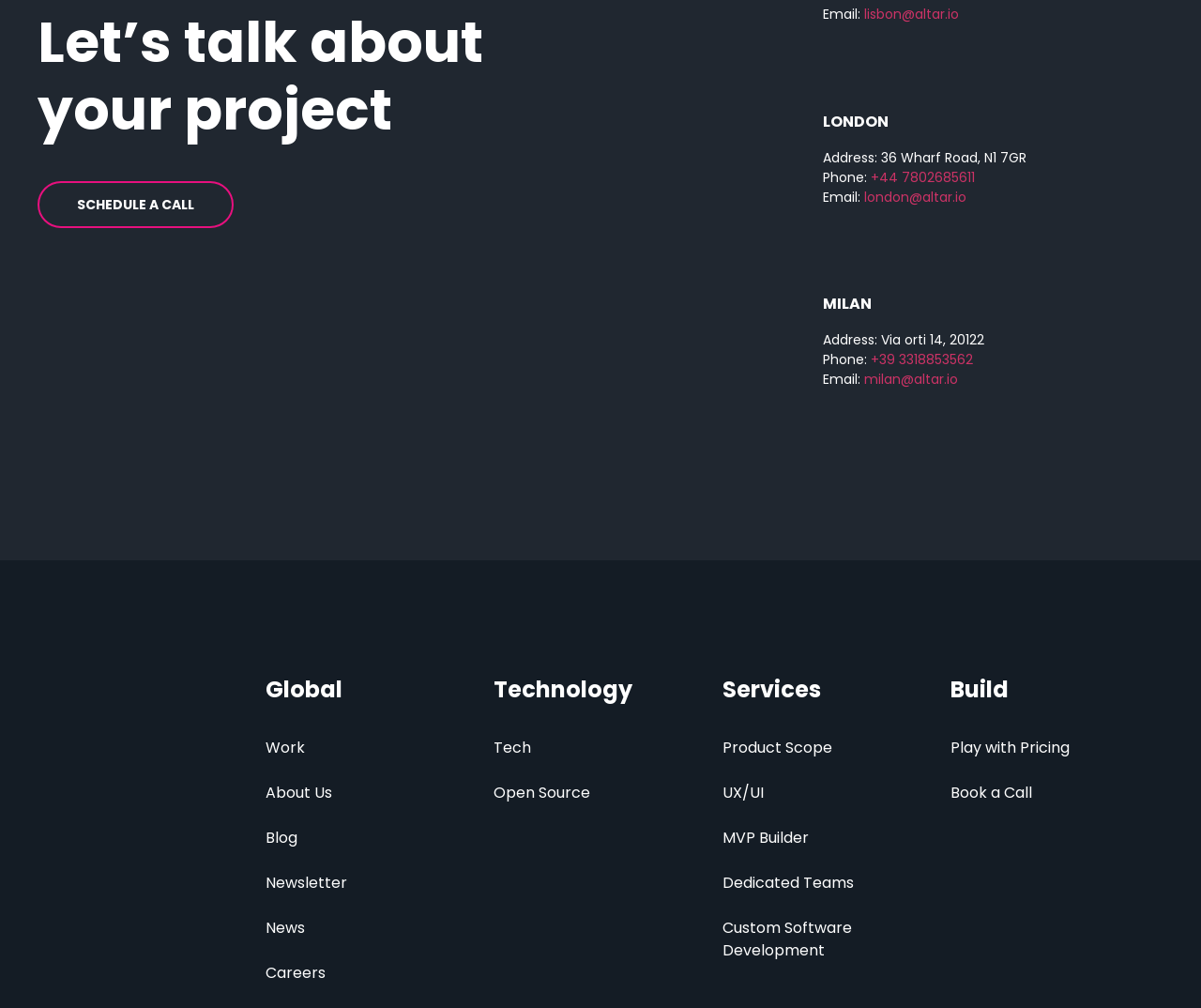Determine the bounding box coordinates for the area that needs to be clicked to fulfill this task: "Check out the MacMost course". The coordinates must be given as four float numbers between 0 and 1, i.e., [left, top, right, bottom].

None